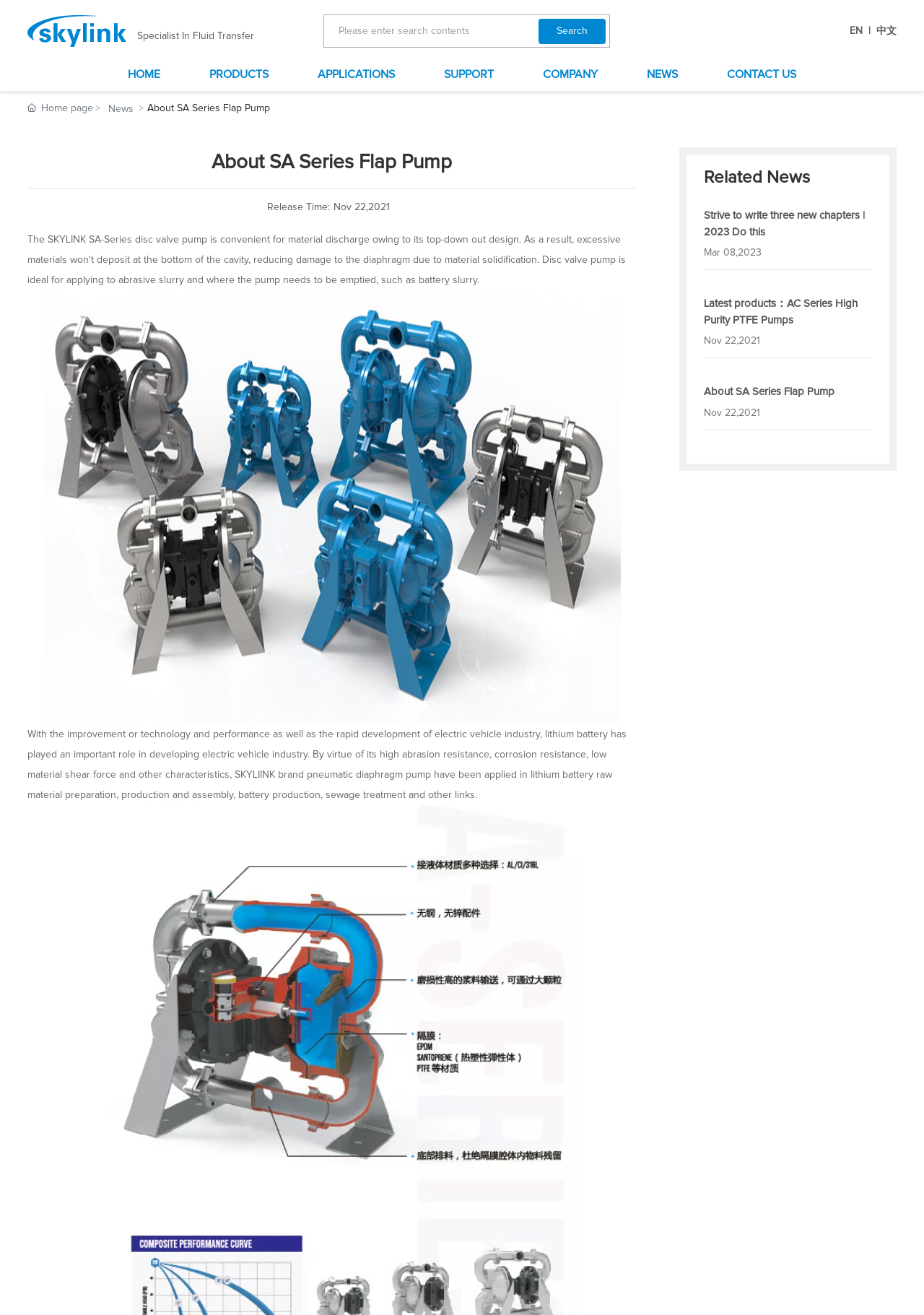What is the brand name of the pneumatic diaphragm pump?
Provide a concise answer using a single word or phrase based on the image.

SKYLINK